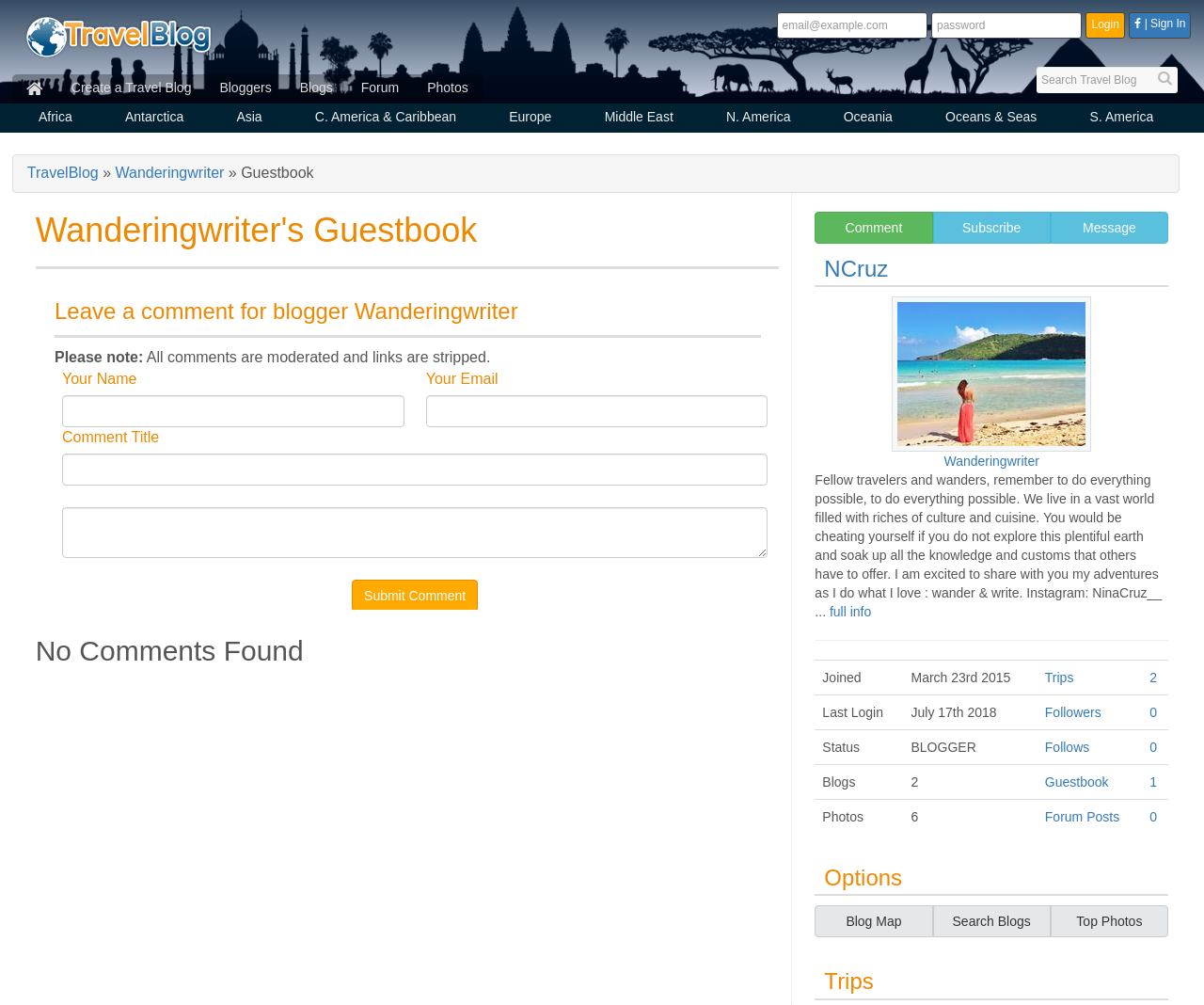How many followers does the blogger have?
Based on the visual, give a brief answer using one word or a short phrase.

0